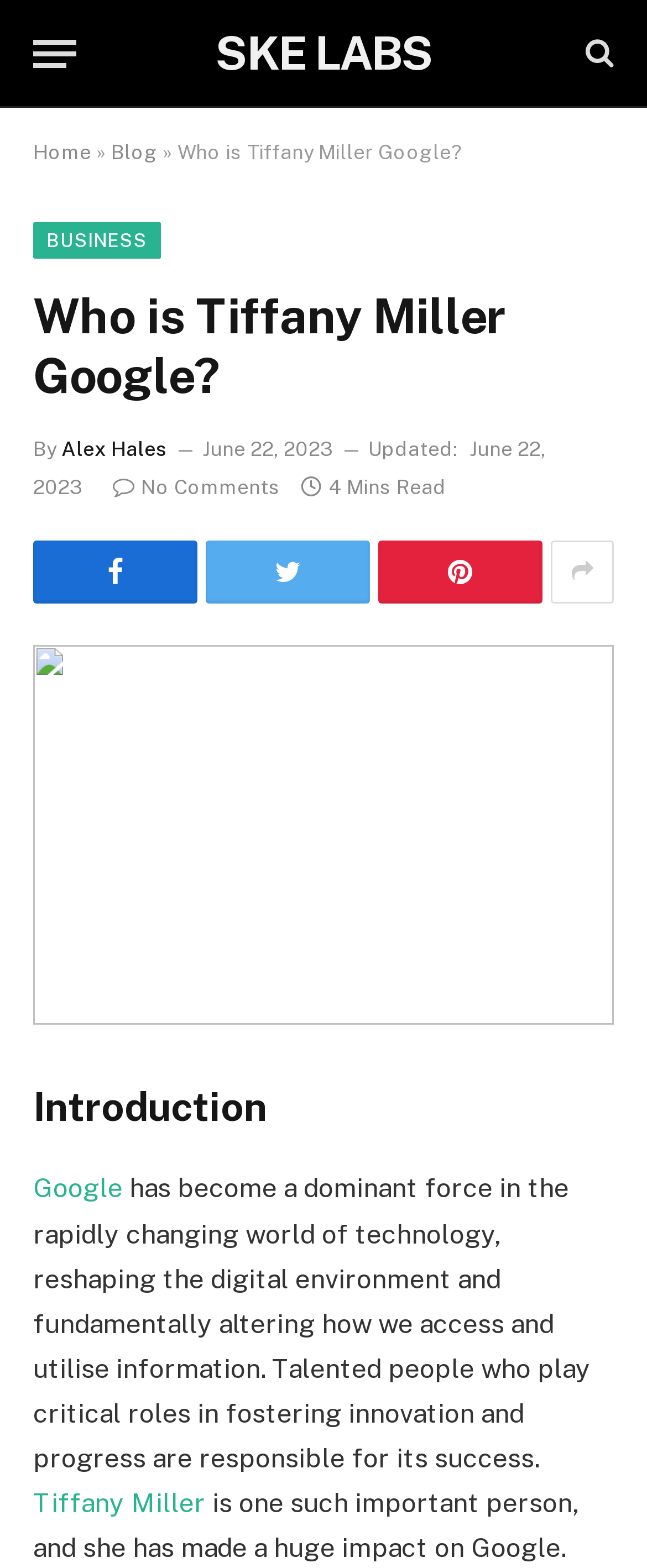Determine the bounding box coordinates of the element that should be clicked to execute the following command: "Read the blog".

[0.172, 0.09, 0.244, 0.105]